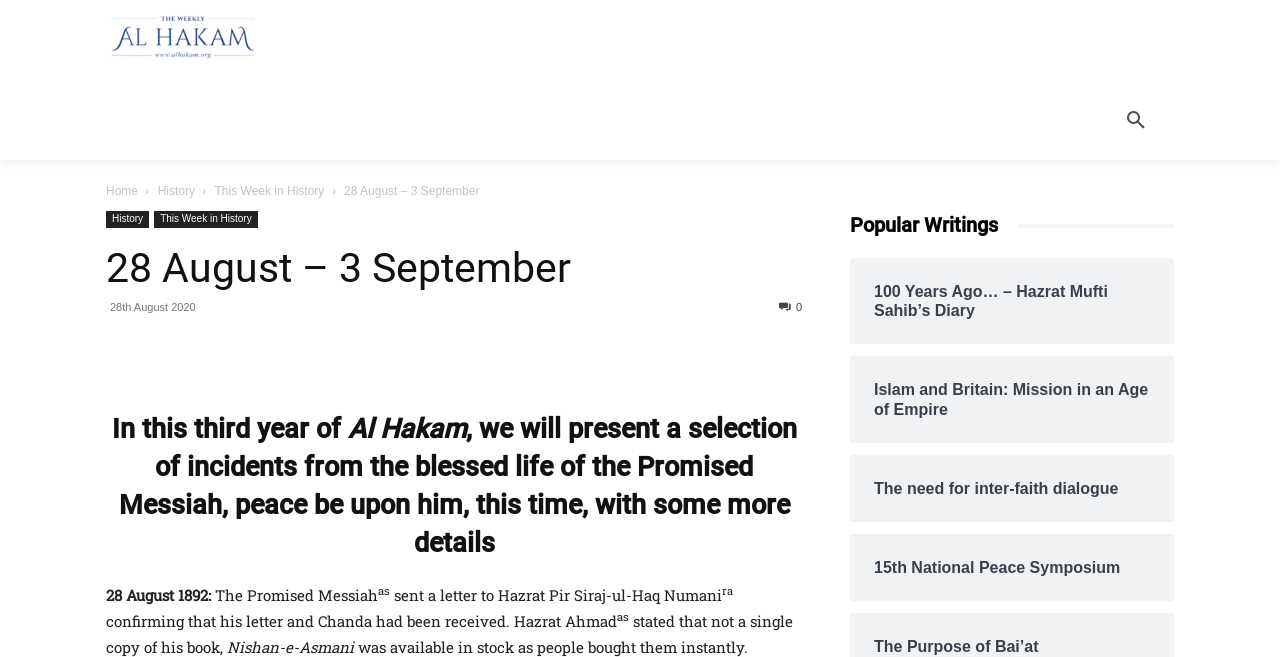Give a detailed account of the webpage.

This webpage appears to be a historical archive or blog, with a focus on the life and teachings of the Promised Messiah. At the top of the page, there is a navigation menu with links to "Al Hakam", "Friday Sermon", "Articles", "News", "AHI Podcast", "EXCLUSIVE", "Announcement", and "More". To the right of this menu, there is a search button.

Below the navigation menu, there is a section with a heading "28 August – 3 September" and a subheading that describes the content of the page. This section contains a brief article about the Promised Messiah sending a letter to Hazrat Pir Siraj-ul-Haq Numani in 1892, confirming receipt of his letter and Chanda.

To the left of this article, there are links to "Home", "History", and "This Week in History". Above the article, there is a heading "Popular Writings" with links to several articles, including "100 Years Ago… – Hazrat Mufti Sahib’s Diary", "Islam and Britain: Mission in an Age of Empire", "The need for inter-faith dialogue", "15th National Peace Symposium", and "The Purpose of Bai’at".

The page also features several social media links, including Facebook, Twitter, and Instagram, located below the article. There are a total of 7 links in the navigation menu, 5 links in the "Popular Writings" section, and 5 social media links. The page has a clean and organized layout, with clear headings and concise text.